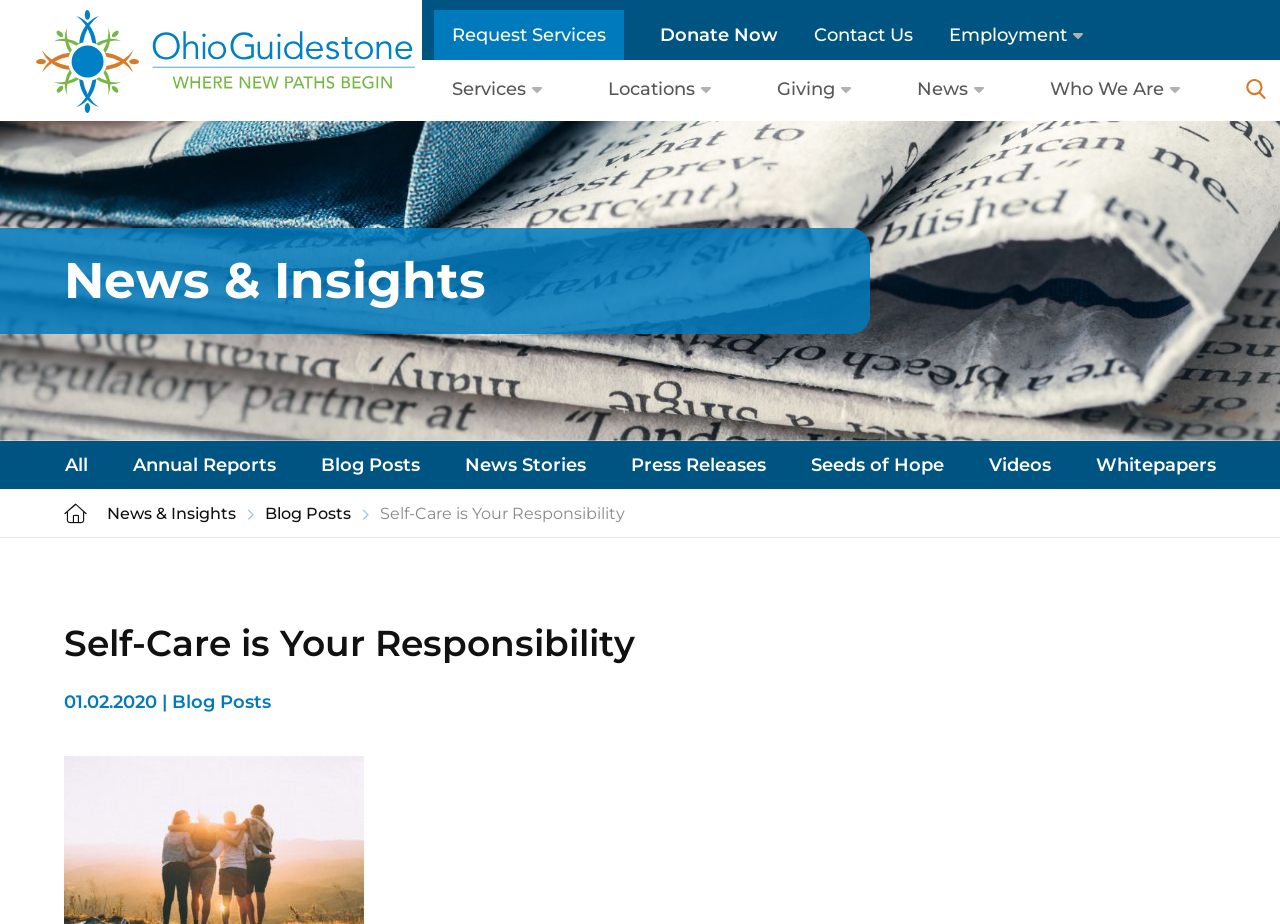Using the webpage screenshot, find the UI element described by News. Provide the bounding box coordinates in the format (top-left x, top-left y, bottom-right x, bottom-right y), ensuring all values are floating point numbers between 0 and 1.

[0.716, 0.086, 0.756, 0.106]